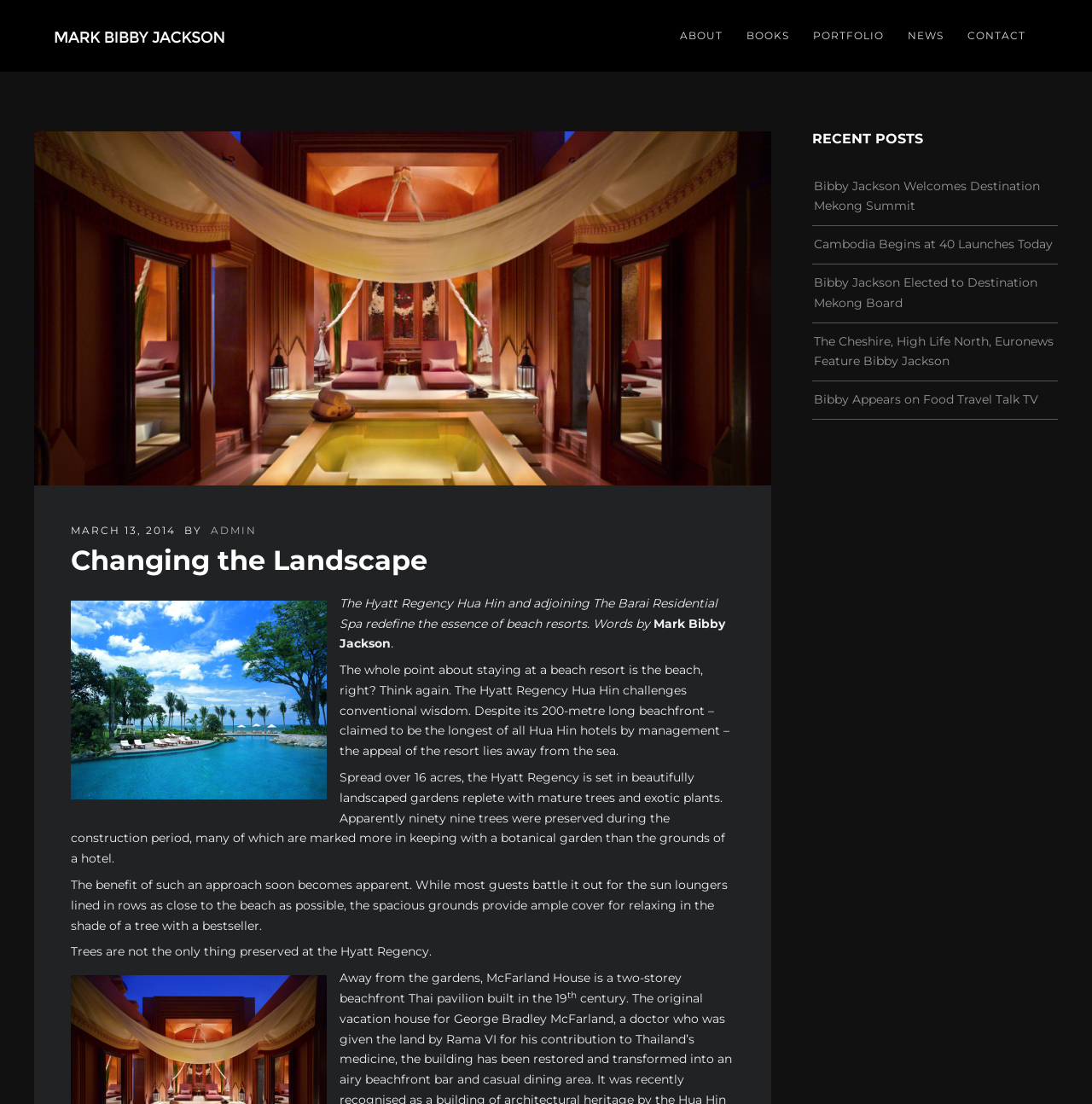How many trees were preserved during the construction period?
Make sure to answer the question with a detailed and comprehensive explanation.

The number of trees preserved can be found in the text 'Apparently ninety nine trees were preserved during the construction period, many of which are marked more in keeping with a botanical garden than the grounds of a hotel.' in the article.